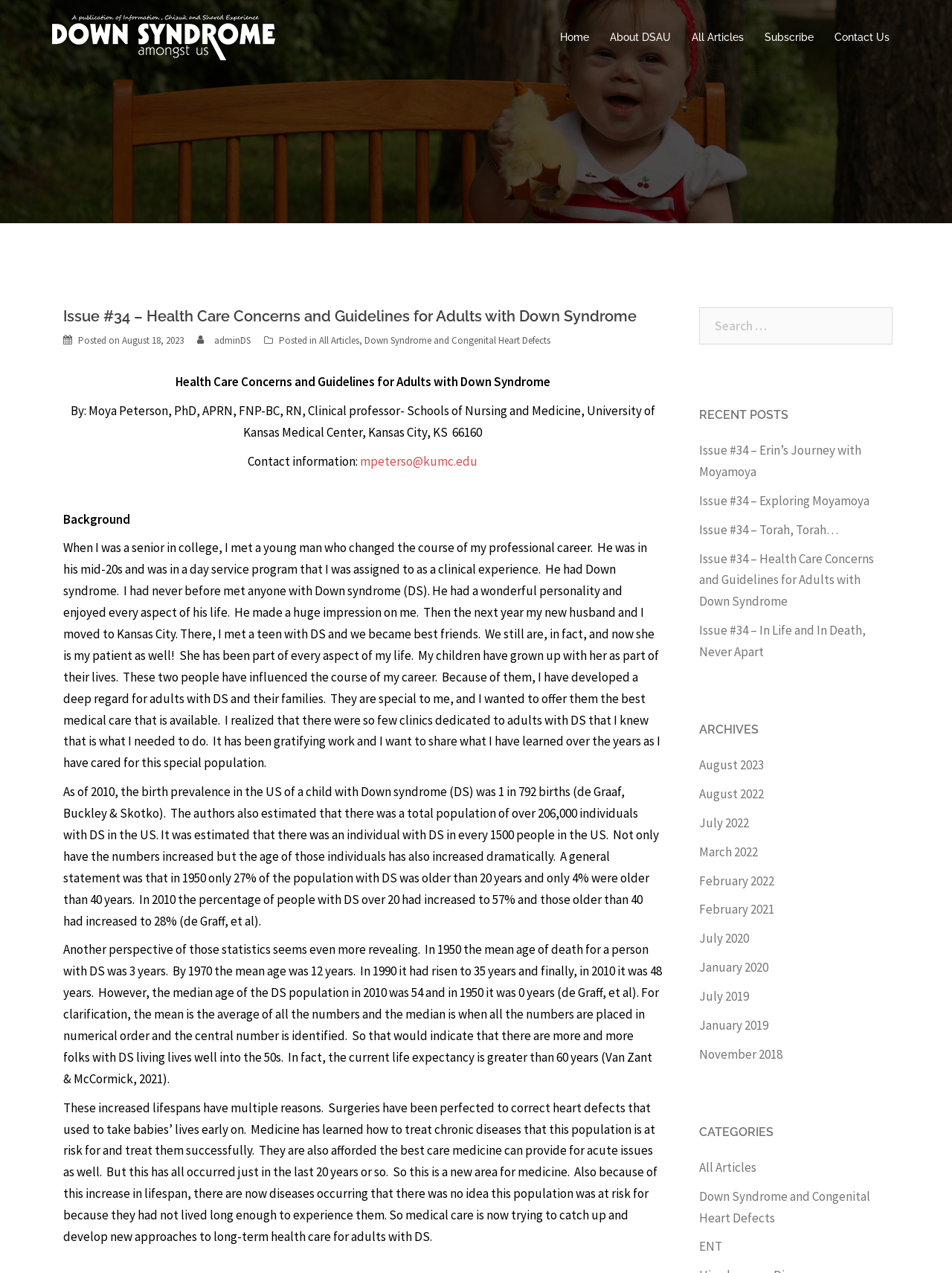Find and provide the bounding box coordinates for the UI element described here: "title="Down Syndrome Amongst Us"". The coordinates should be given as four float numbers between 0 and 1: [left, top, right, bottom].

[0.055, 0.022, 0.289, 0.035]